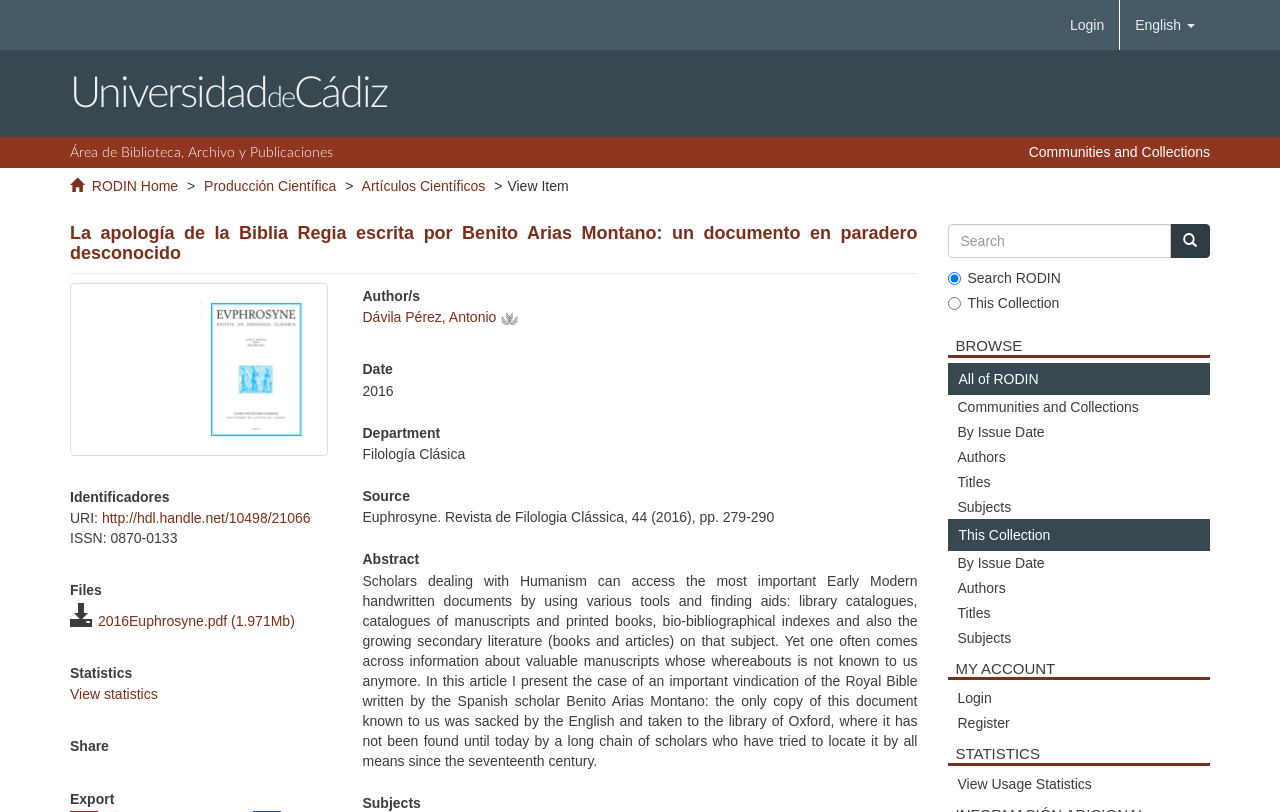Reply to the question with a brief word or phrase: What is the title of the article?

La apología de la Biblia Regia escrita por Benito Arias Montano